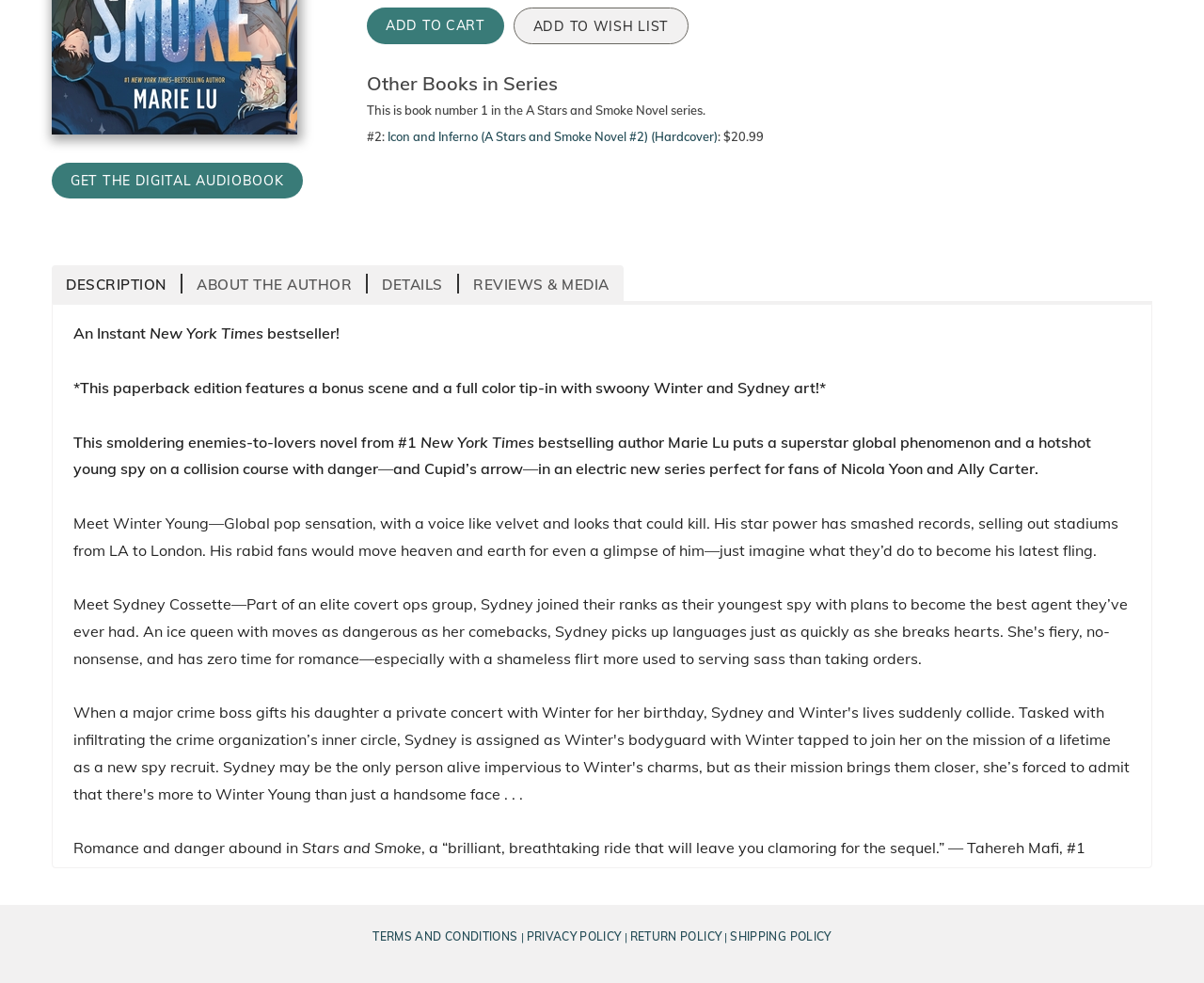Provide the bounding box coordinates of the HTML element described by the text: "Details".

[0.306, 0.278, 0.381, 0.299]